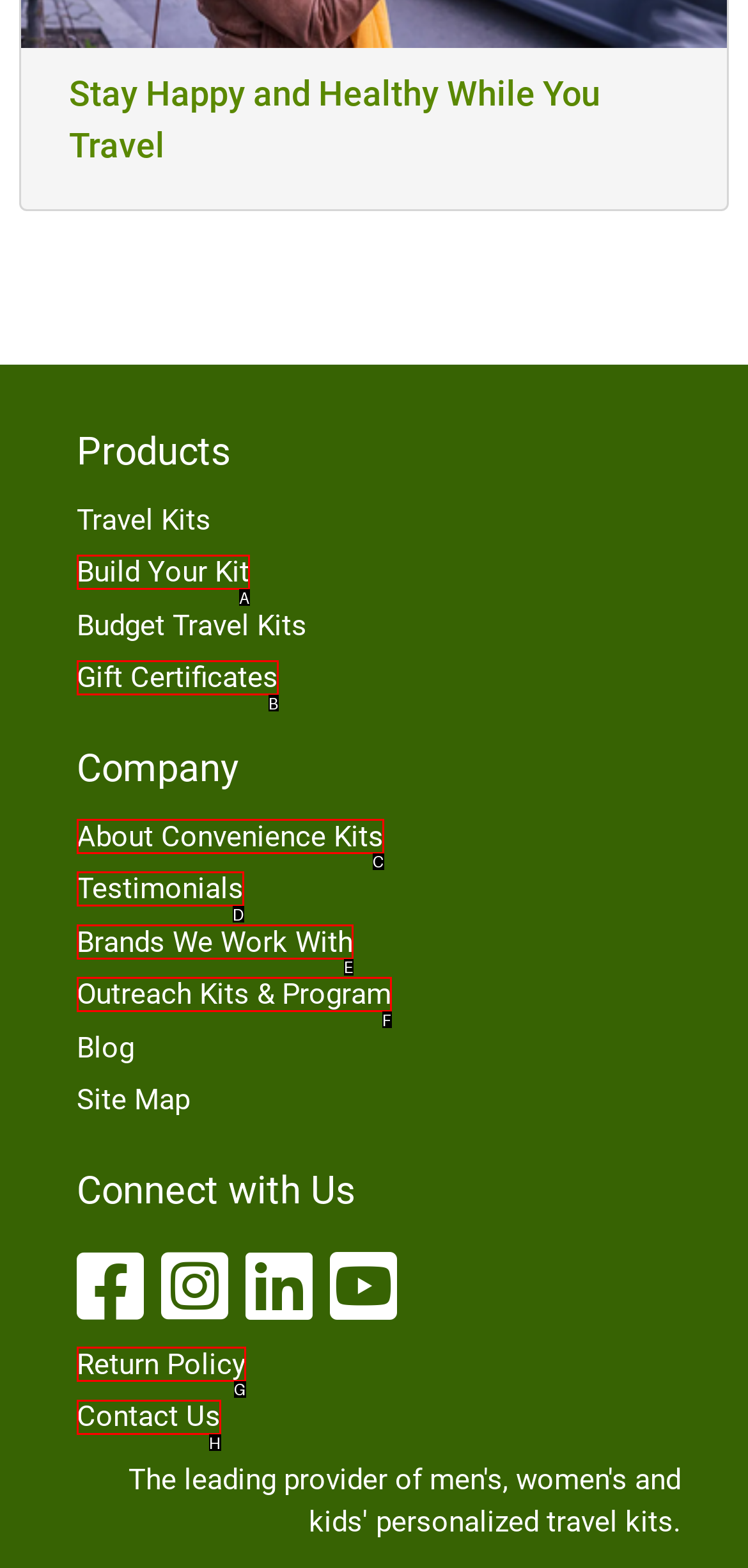Tell me the letter of the UI element to click in order to accomplish the following task: Click the 'Previous' button
Answer with the letter of the chosen option from the given choices directly.

None